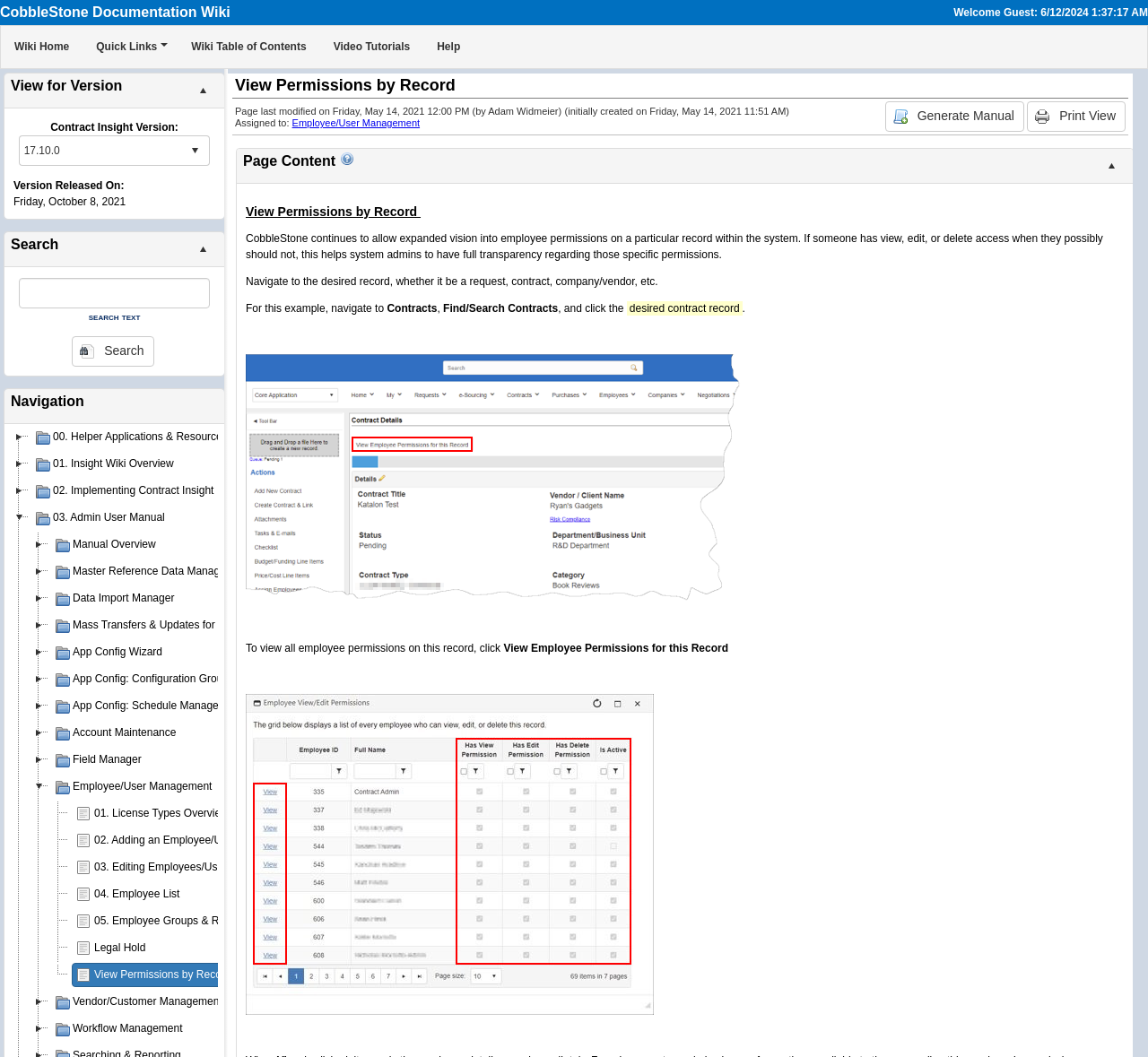What is the release date of the current version of Contract Insight?
Using the image as a reference, deliver a detailed and thorough answer to the question.

The release date of the current version of Contract Insight can be found in the table below the wiki navigation menu, where it is written as 'Version Released On: Friday, October 8, 2021'.